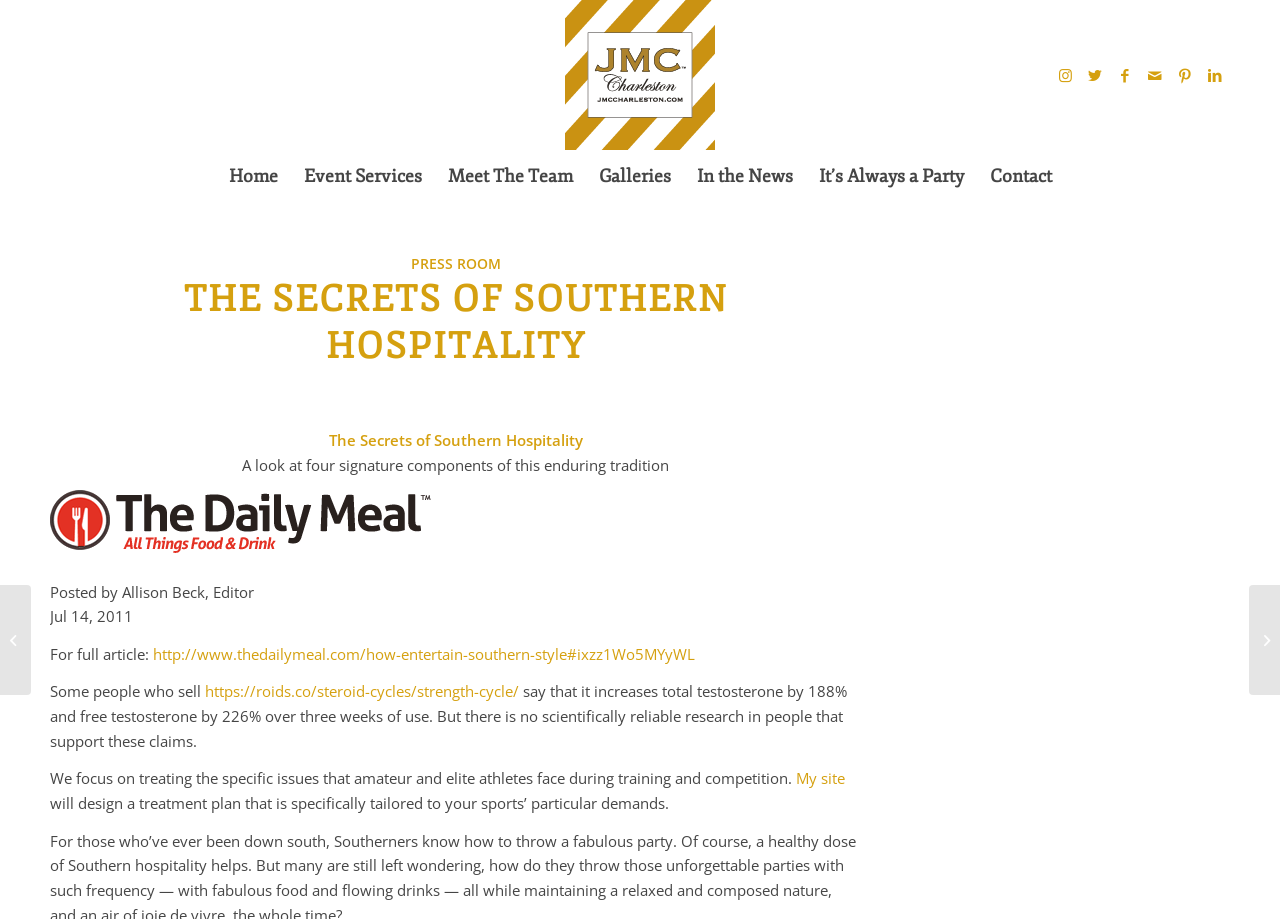Specify the bounding box coordinates for the region that must be clicked to perform the given instruction: "Follow the link to 'PRESS ROOM'".

[0.321, 0.277, 0.391, 0.297]